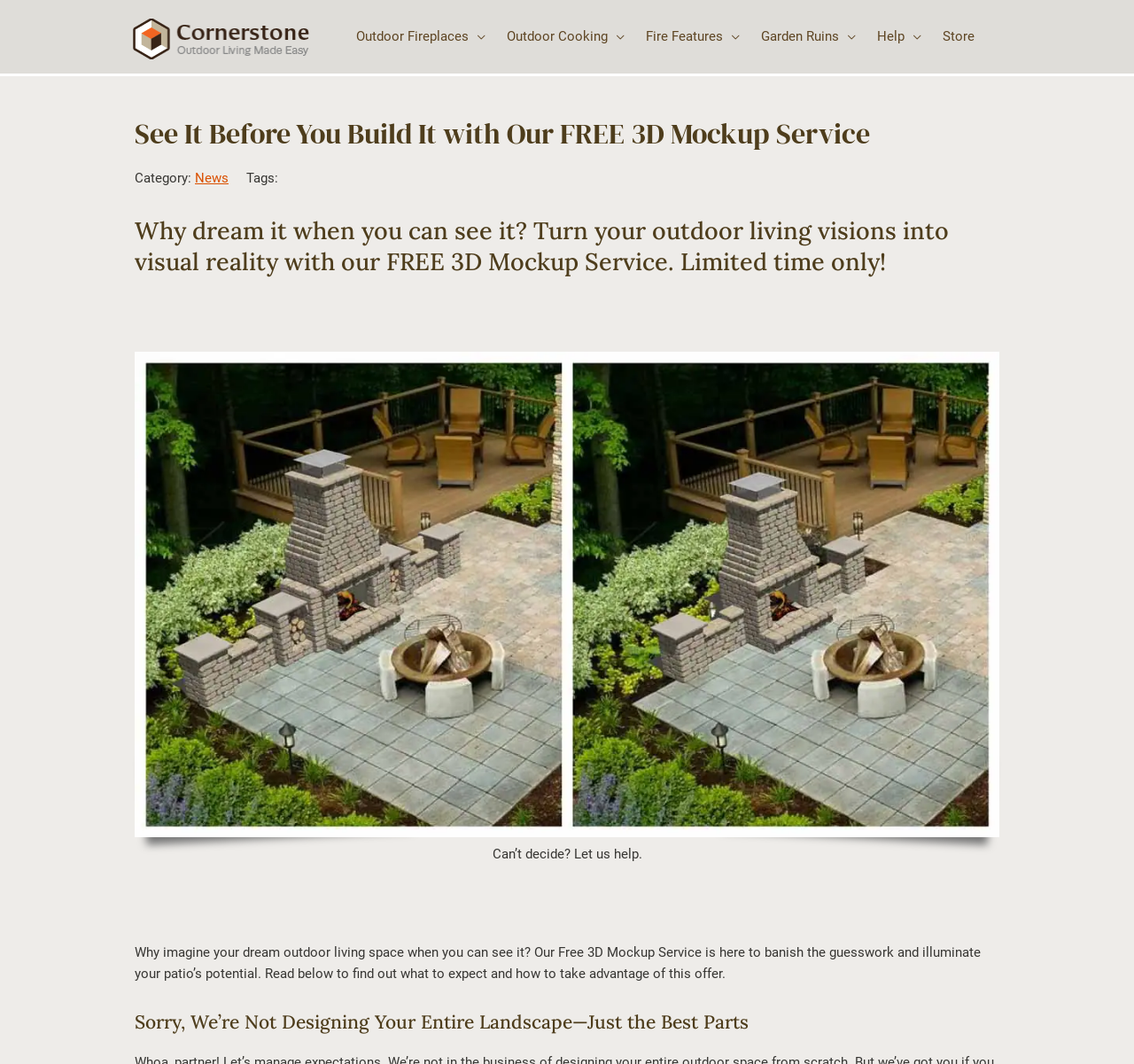How many main menu items are there?
Please give a detailed and elaborate answer to the question based on the image.

I counted the number of link elements under the 'Site Navigation: Main Menu' element, which are 'Outdoor Fireplaces', 'Outdoor Cooking', 'Fire Features', 'Garden Ruins', 'Help', and 'Store'. This indicates that there are 6 main menu items.